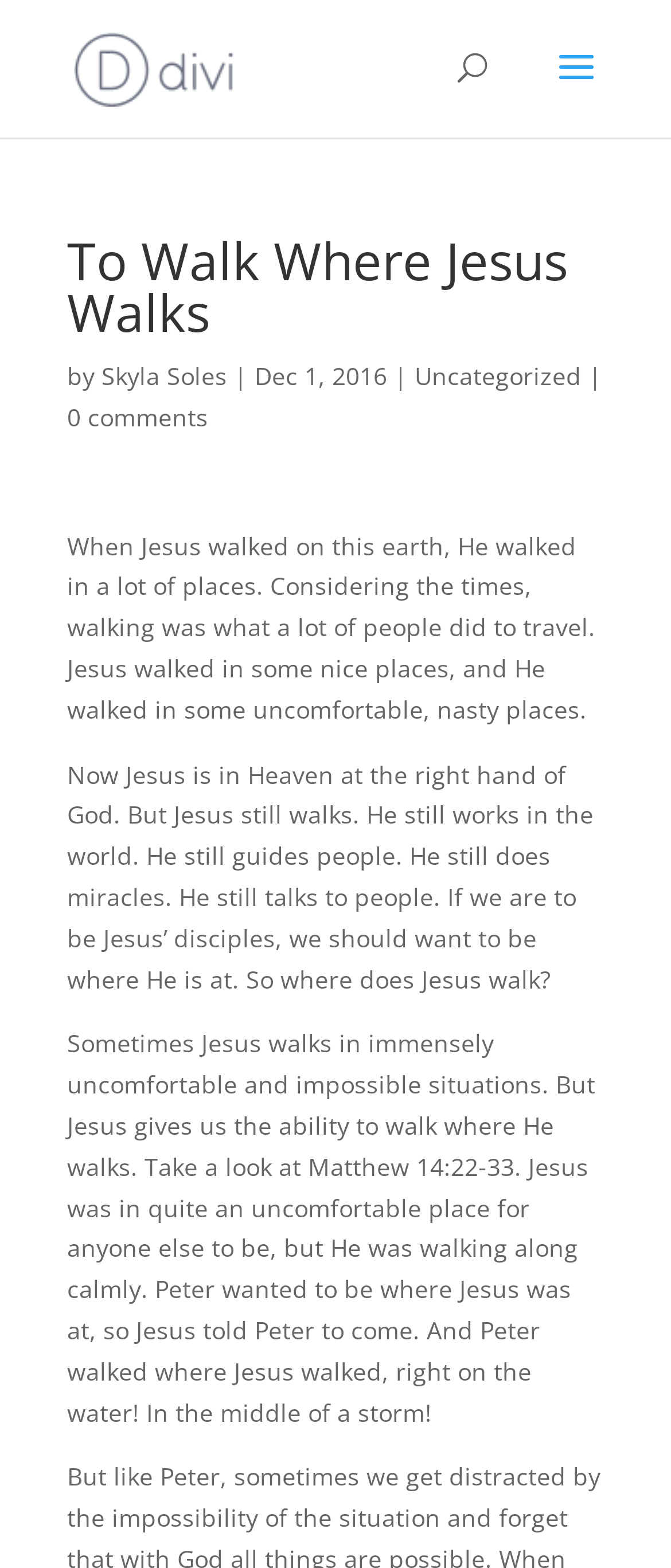Give a concise answer using one word or a phrase to the following question:
Who is the author of the blog?

Skyla Soles